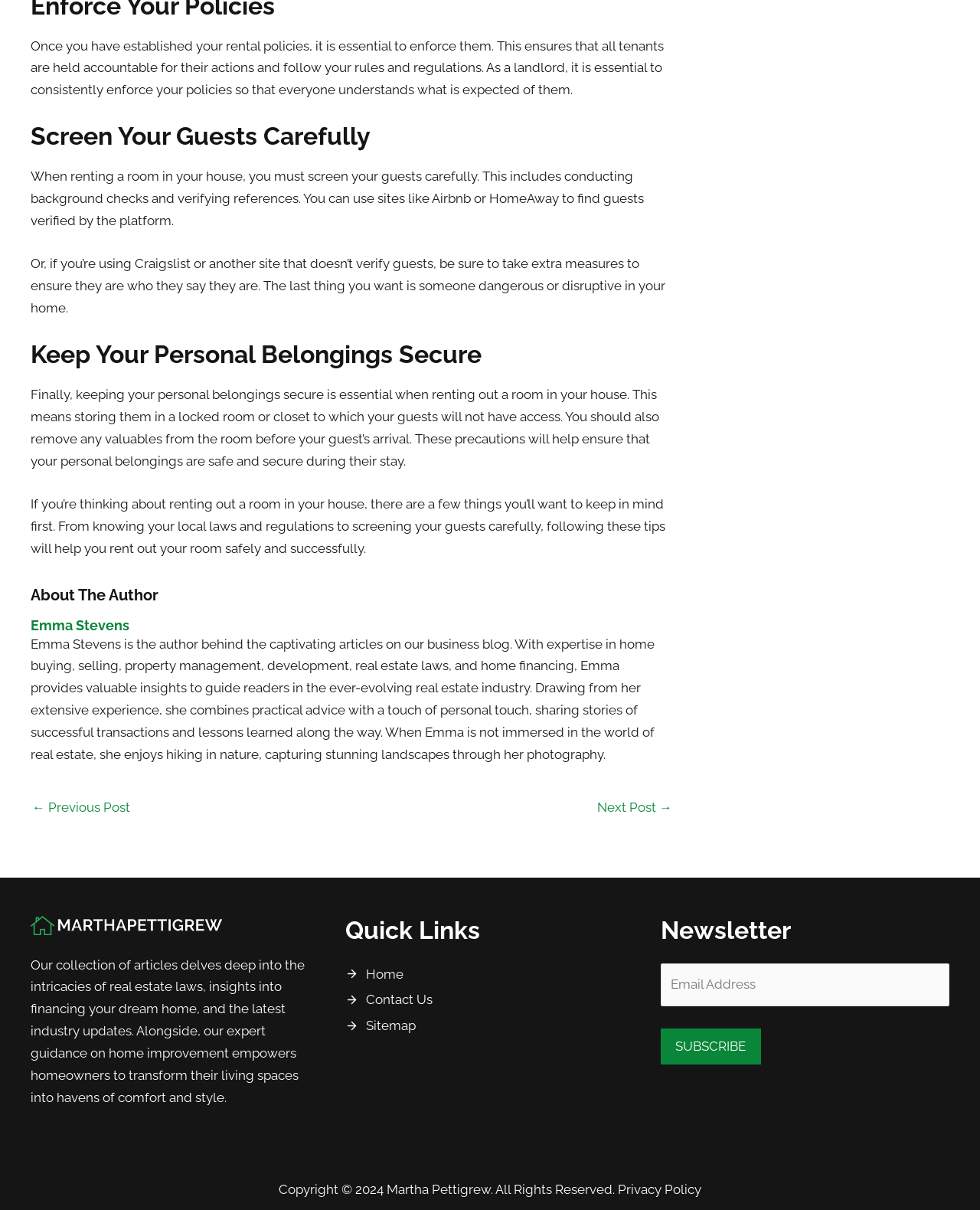Identify the coordinates of the bounding box for the element that must be clicked to accomplish the instruction: "Enter email address in the contact form".

[0.674, 0.796, 0.969, 0.832]